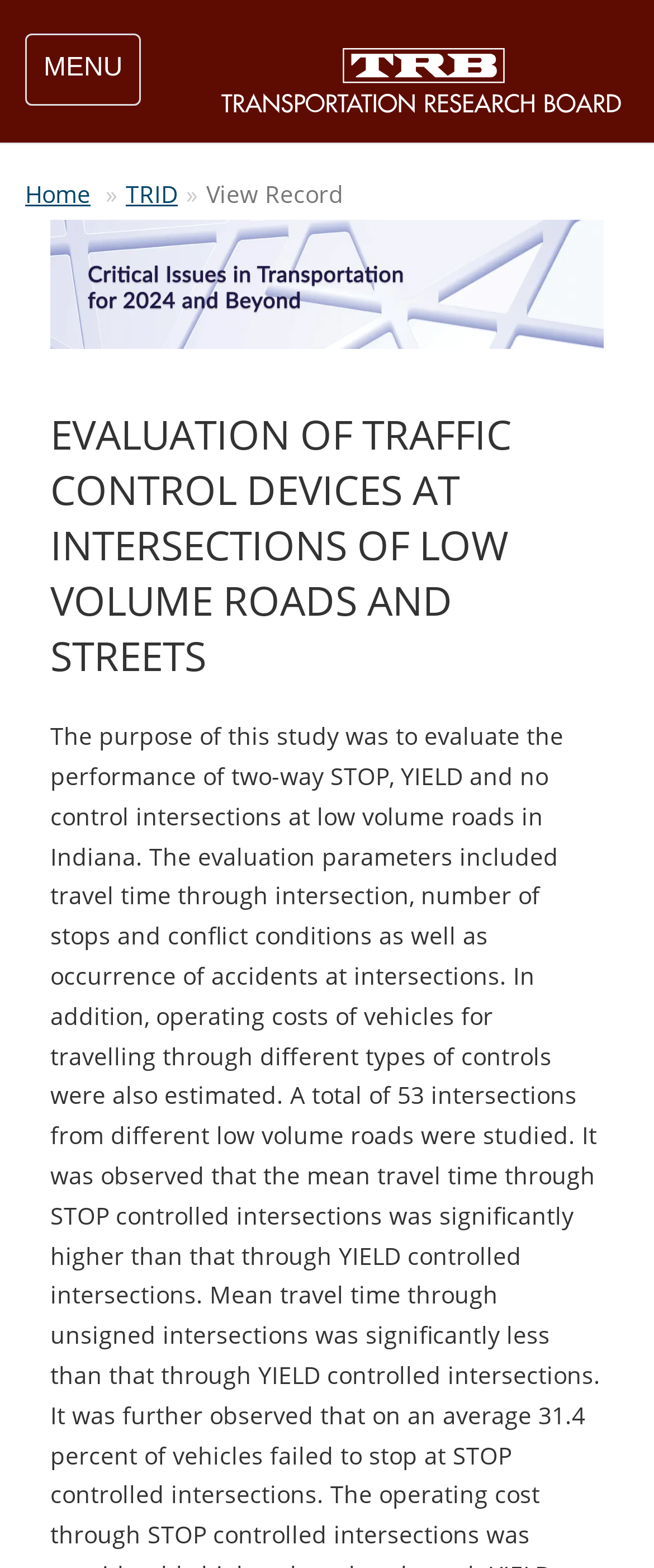Please locate the bounding box coordinates of the element that needs to be clicked to achieve the following instruction: "View record". The coordinates should be four float numbers between 0 and 1, i.e., [left, top, right, bottom].

[0.315, 0.113, 0.526, 0.134]